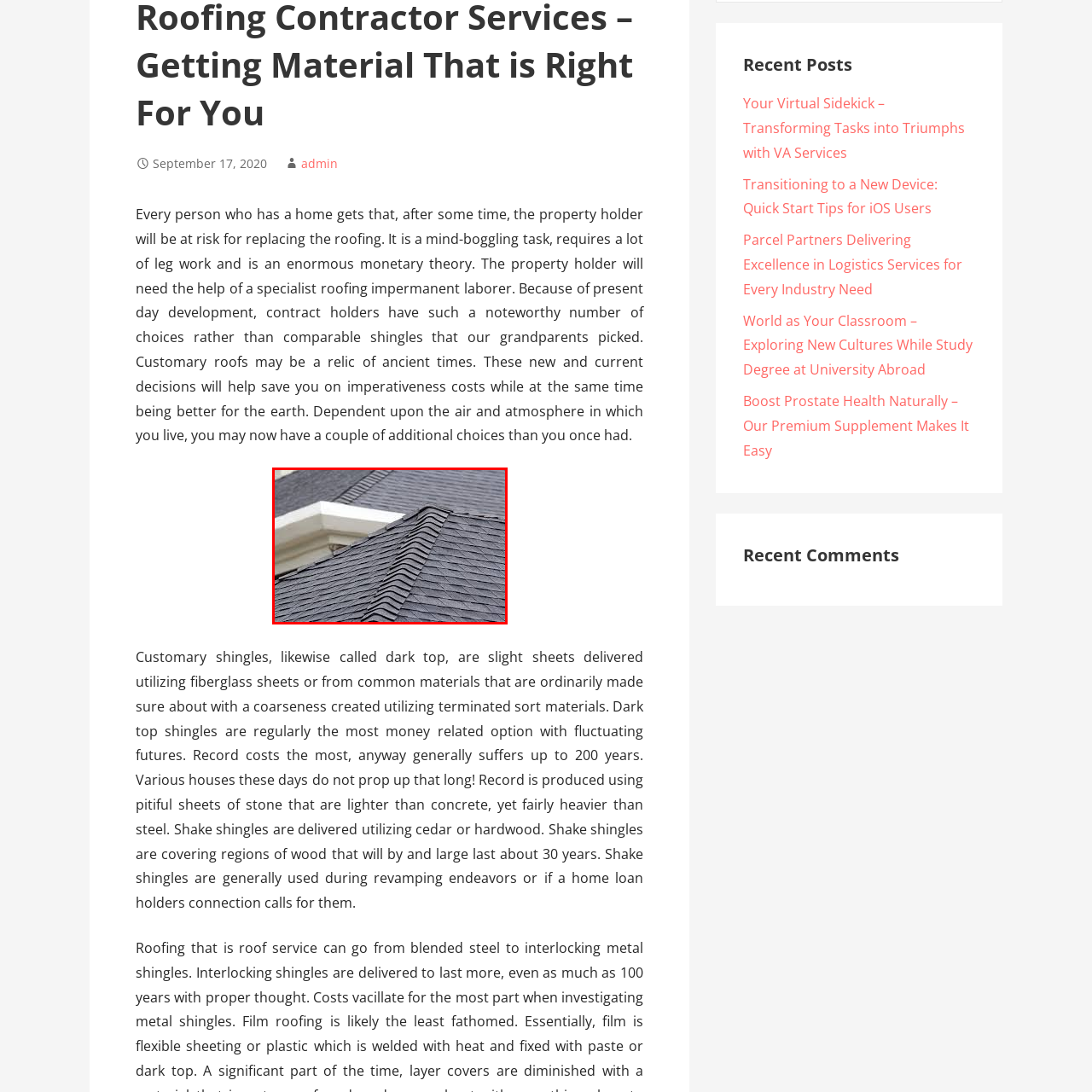Examine the section enclosed by the red box and give a brief answer to the question: What is the typical color of the shingle roof shown?

Dark